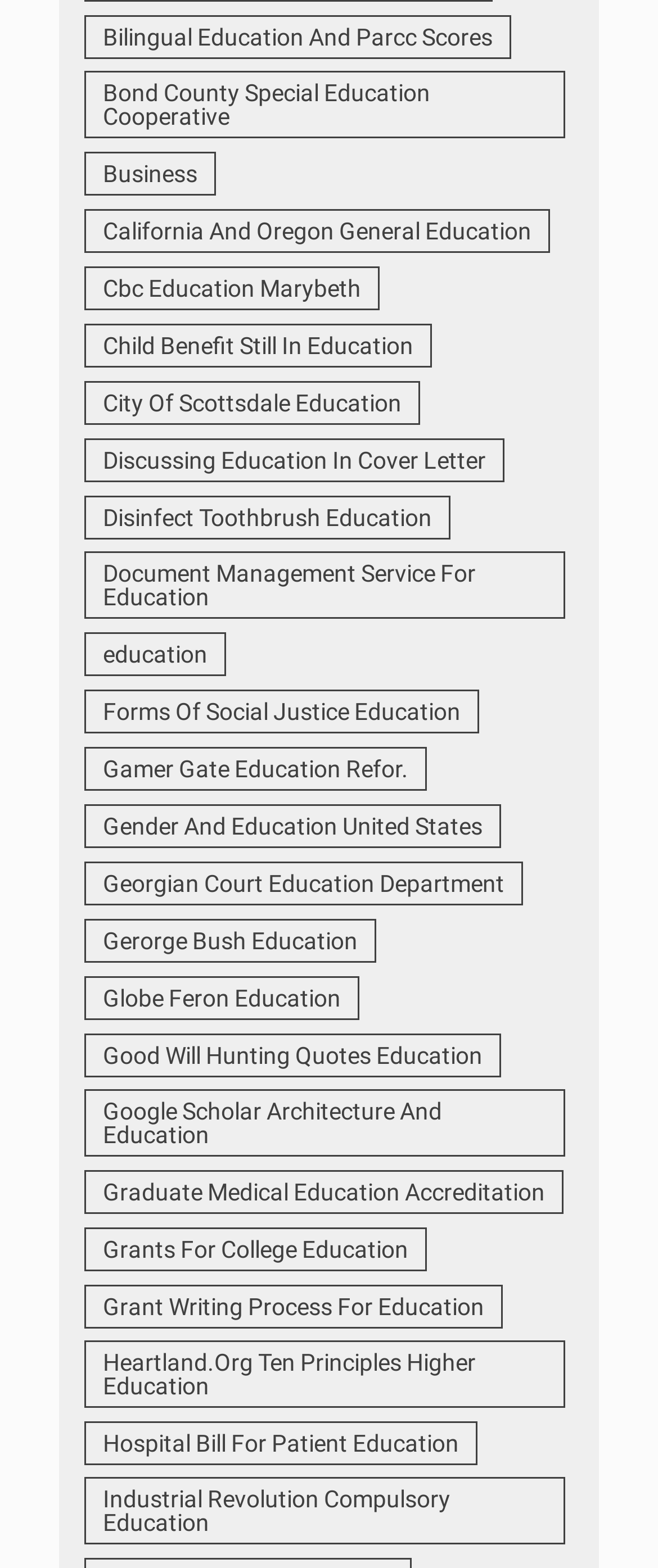Are the links on this webpage organized alphabetically?
Using the information from the image, give a concise answer in one word or a short phrase.

Yes